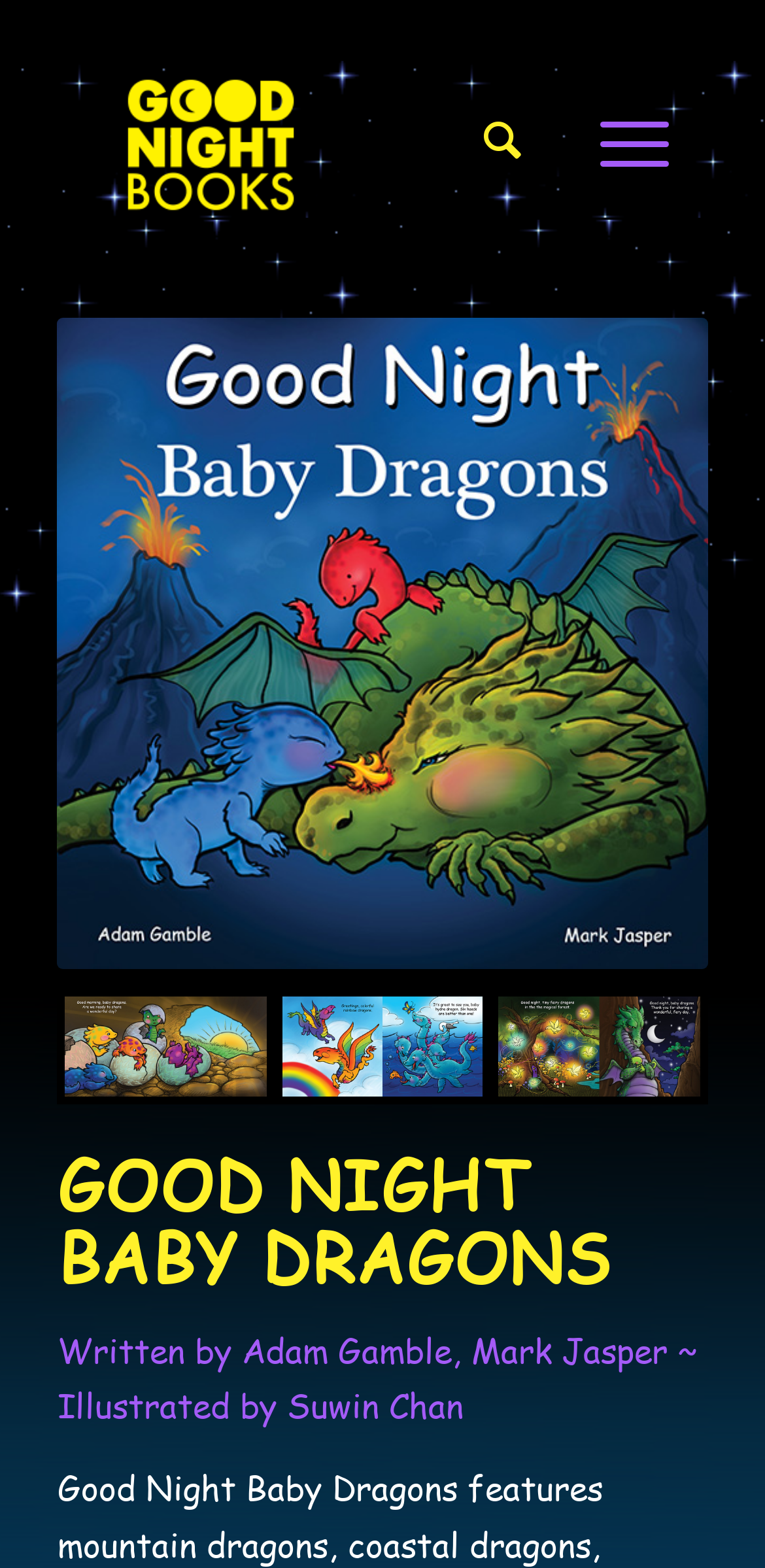Please respond in a single word or phrase: 
What is the name of the book?

Good Night Baby Dragons